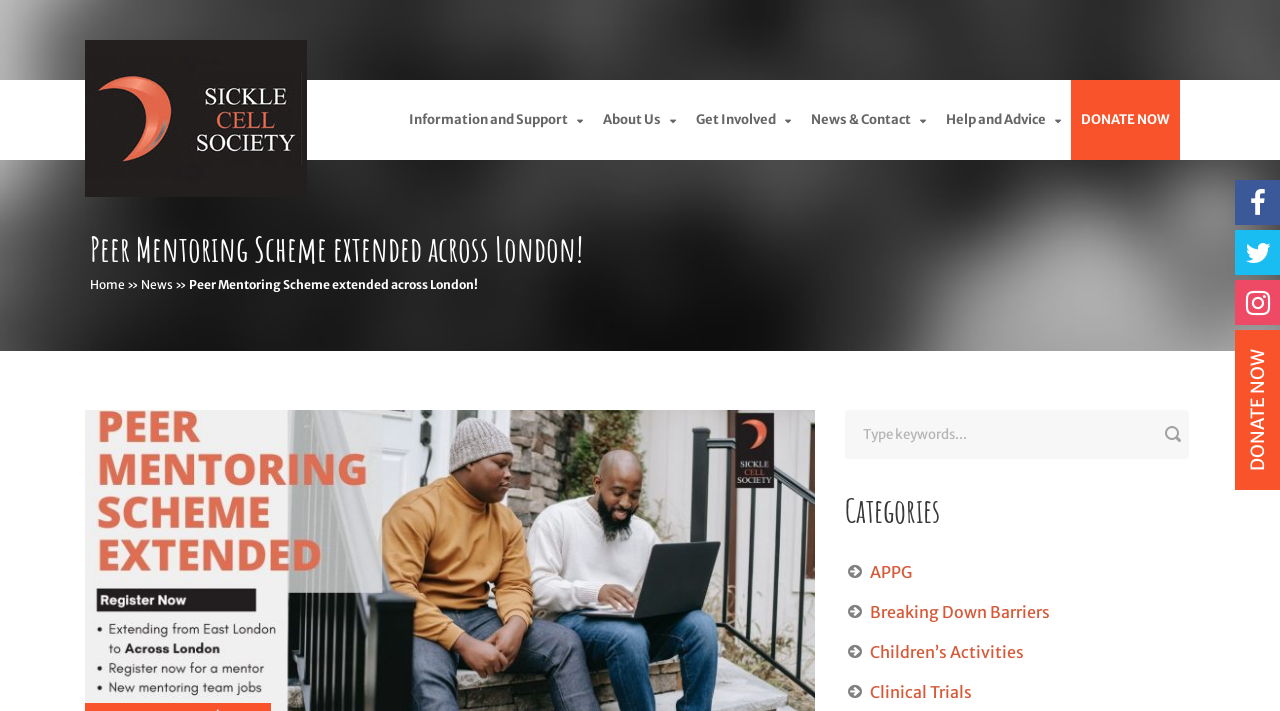Provide an in-depth caption for the webpage.

The webpage is about the Sickle Cell Society's peer mentoring scheme, which has received funding to expand across London. At the top left of the page, there is a navigation menu with links to "Information and Support", "About Us", "Get Involved", "News & Contact", "Help and Advice", and "DONATE NOW". Below this menu, there is a large heading that reads "Peer Mentoring Scheme extended across London!".

To the right of the heading, there is a breadcrumb navigation with links to "Home", "News", and the current page. Below the breadcrumb navigation, there is a search bar with a placeholder text "Type keywords..." and a button to the right of it.

On the left side of the page, there is a section with a heading "Categories" and several links to categories such as "APPG", "Breaking Down Barriers", "Children’s Activities", and "Clinical Trials". At the top right corner of the page, there are three social media links represented by icons.

The main content of the page is a news article or a blog post about the peer mentoring scheme's expansion across London, with a brief summary provided in the meta description.